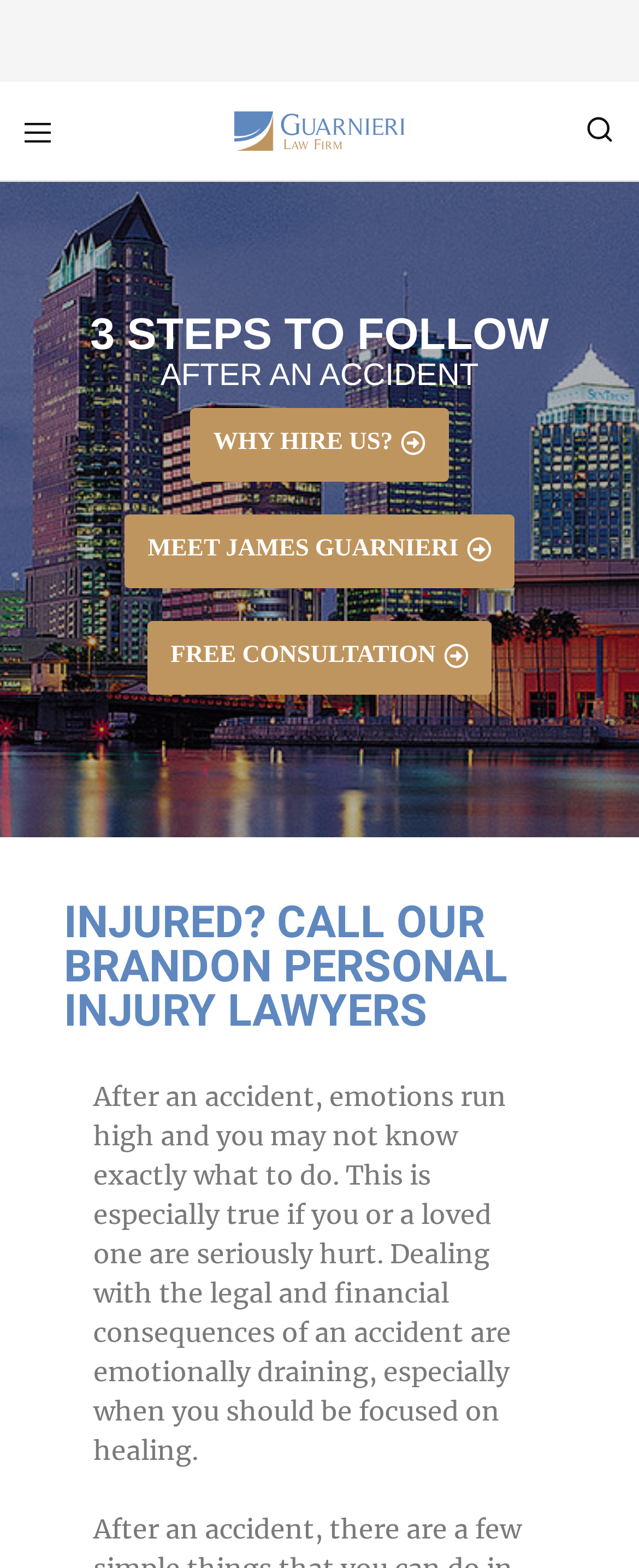Please reply to the following question using a single word or phrase: 
How many links are there in the top section?

3